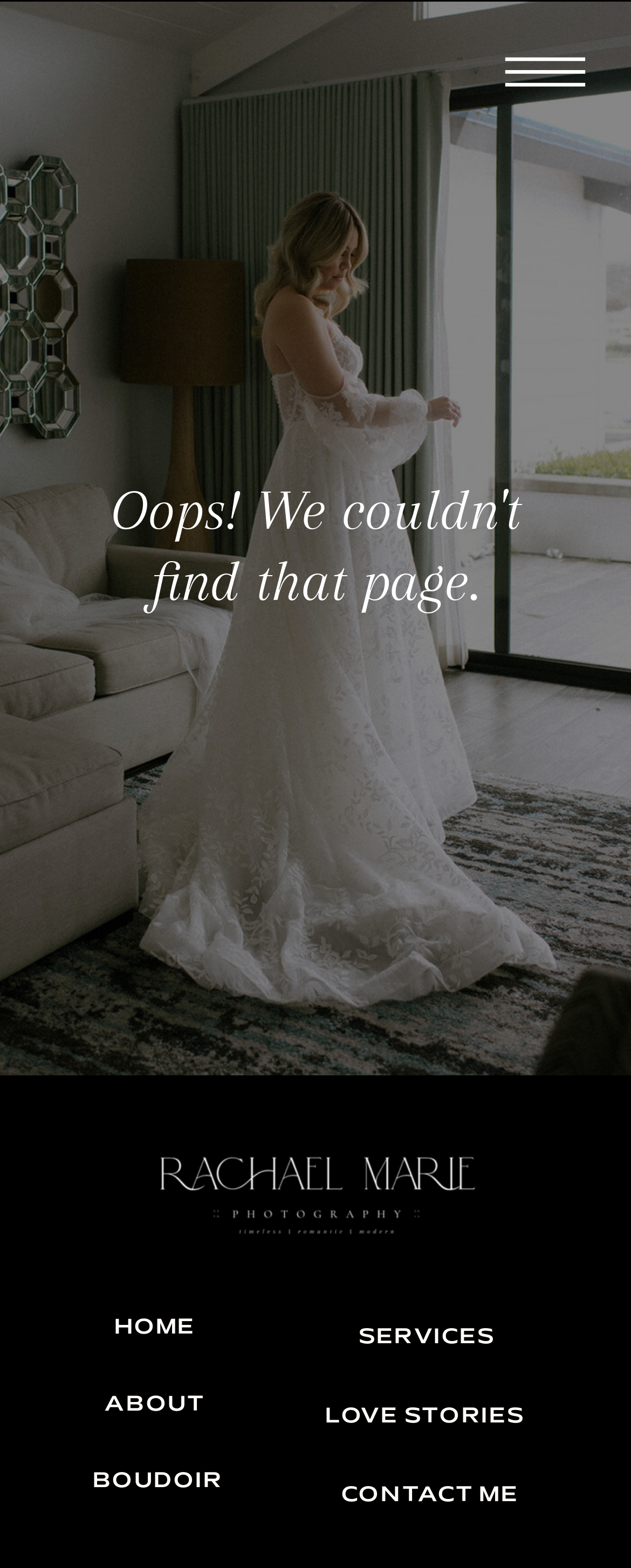Determine the bounding box coordinates for the HTML element described here: "Home".

[0.181, 0.829, 0.316, 0.878]